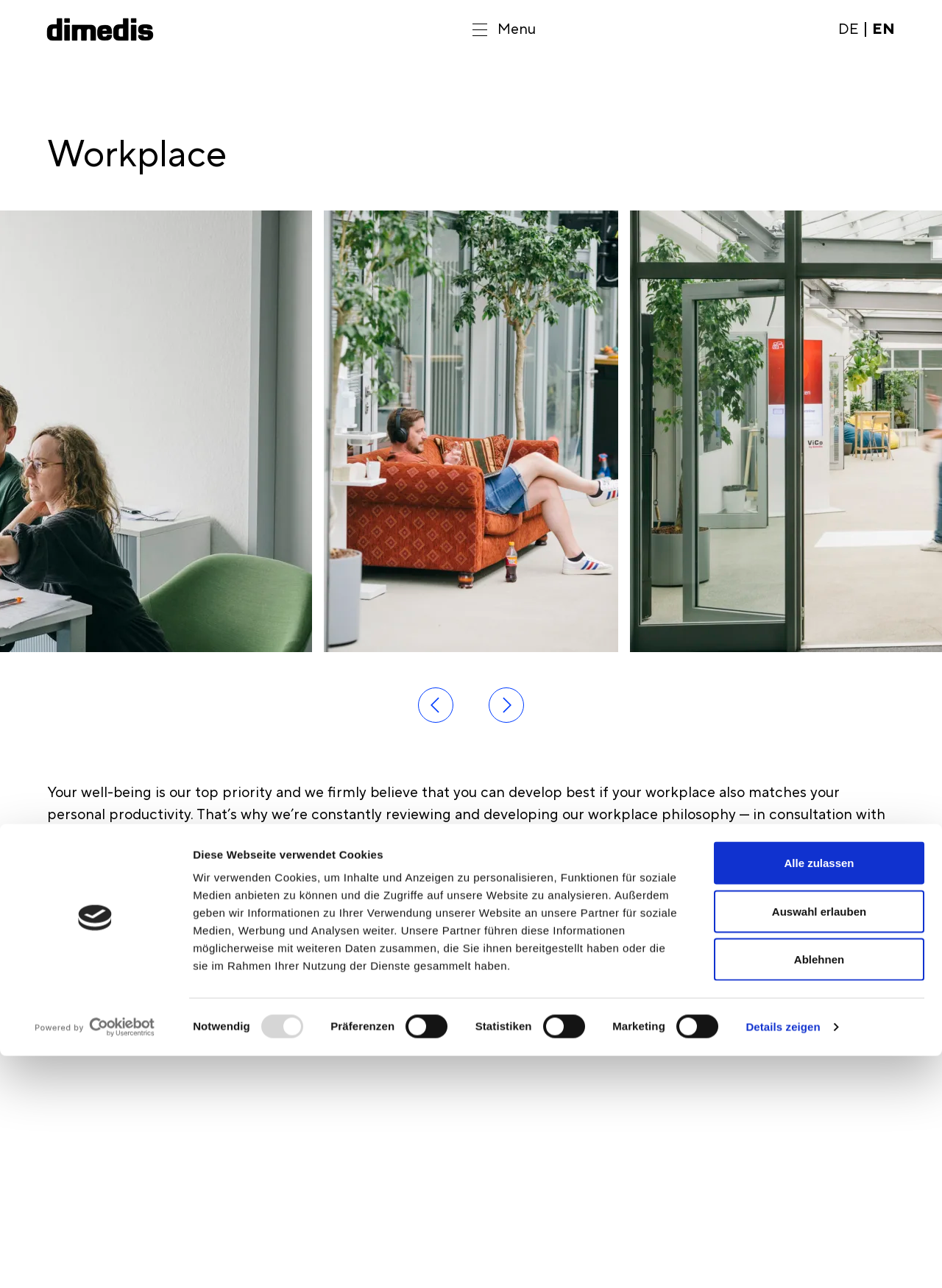Bounding box coordinates must be specified in the format (top-left x, top-left y, bottom-right x, bottom-right y). All values should be floating point numbers between 0 and 1. What are the bounding box coordinates of the UI element described as: Menu

[0.5, 0.011, 0.569, 0.034]